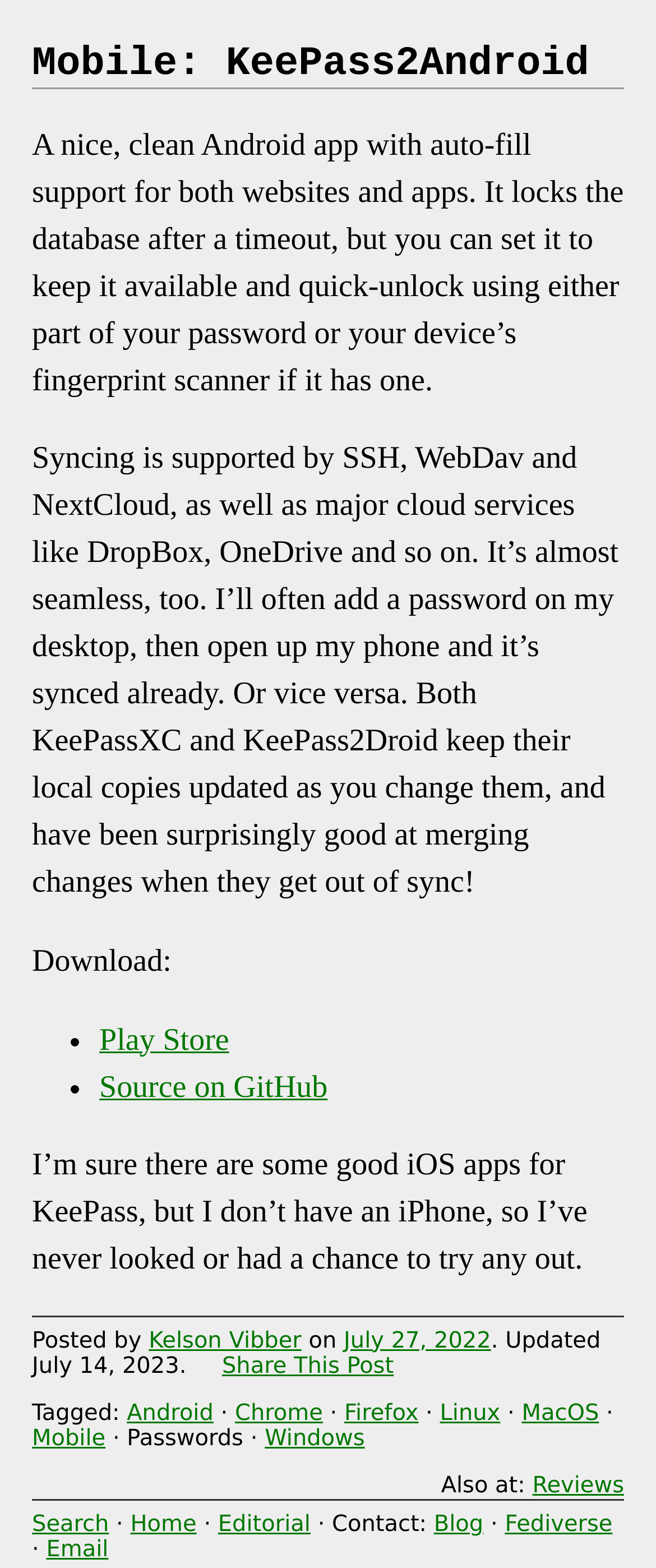Answer with a single word or phrase: 
What are the supported syncing methods?

SSH, WebDav, NextCloud, DropBox, OneDrive